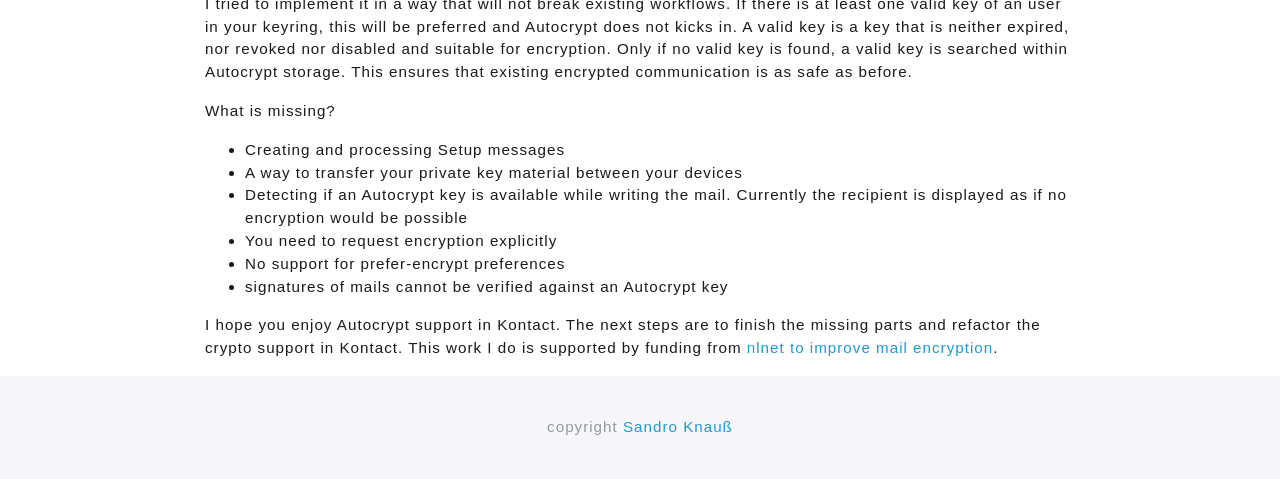What is the issue with verifying signatures of mails?
Please give a detailed answer to the question using the information shown in the image.

The webpage states that signatures of mails cannot be verified against an Autocrypt key, which is one of the missing features that need to be implemented.